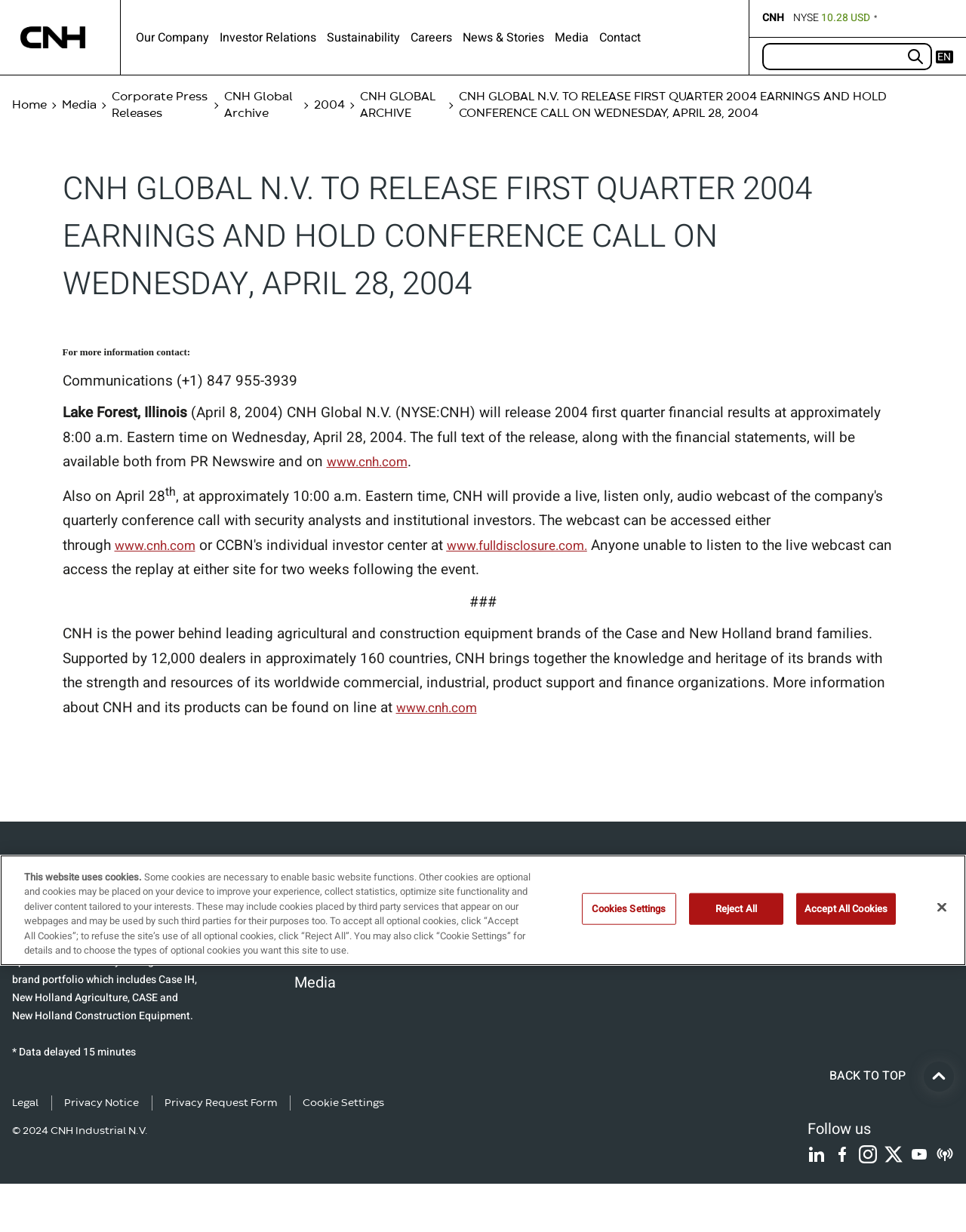Please locate the bounding box coordinates of the element's region that needs to be clicked to follow the instruction: "Click on the 'Back to top' button". The bounding box coordinates should be provided as four float numbers between 0 and 1, i.e., [left, top, right, bottom].

[0.956, 0.861, 0.988, 0.886]